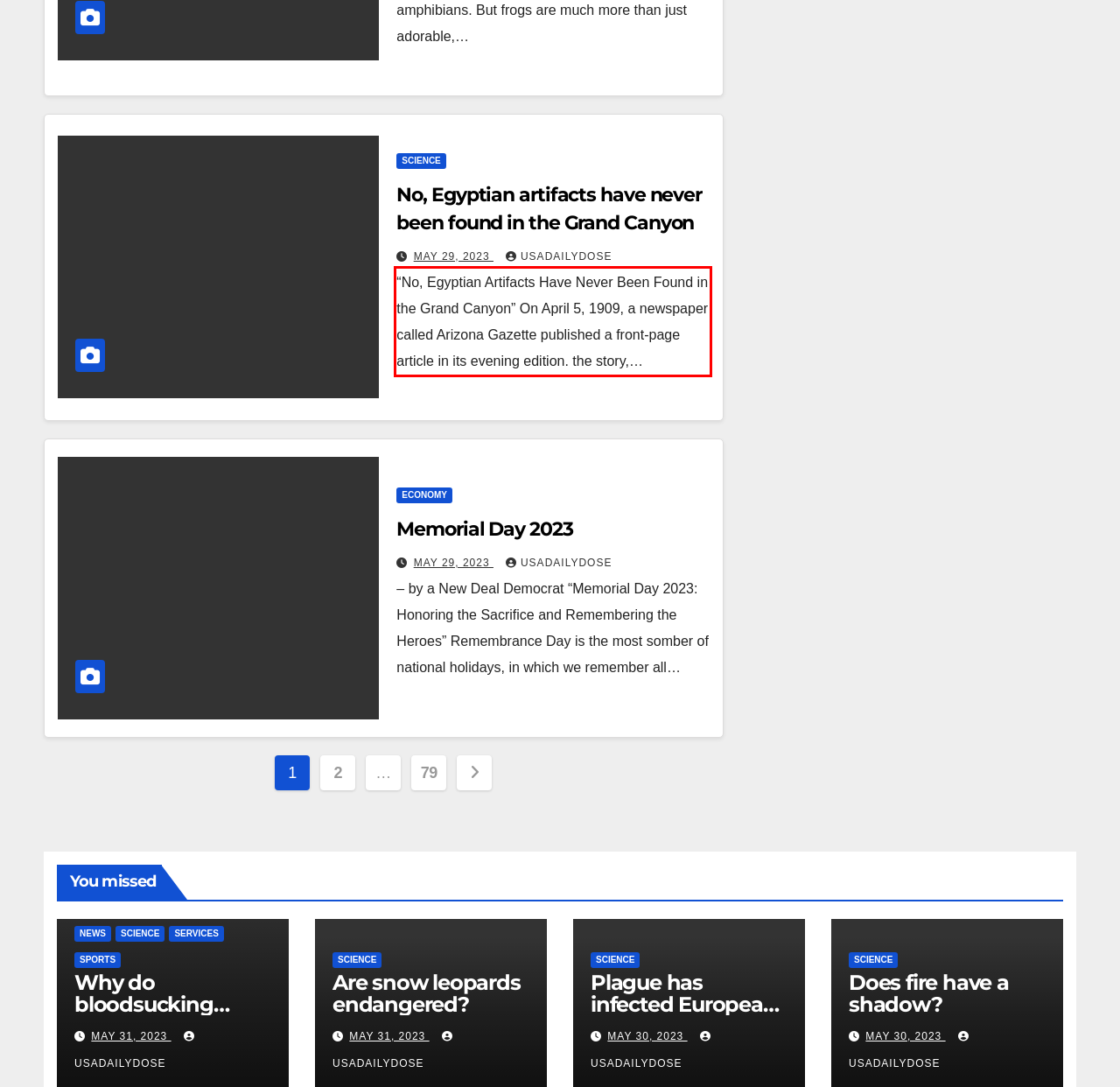You have a webpage screenshot with a red rectangle surrounding a UI element. Extract the text content from within this red bounding box.

“No, Egyptian Artifacts Have Never Been Found in the Grand Canyon” On April 5, 1909, a newspaper called Arizona Gazette published a front-page article in its evening edition. the story,…